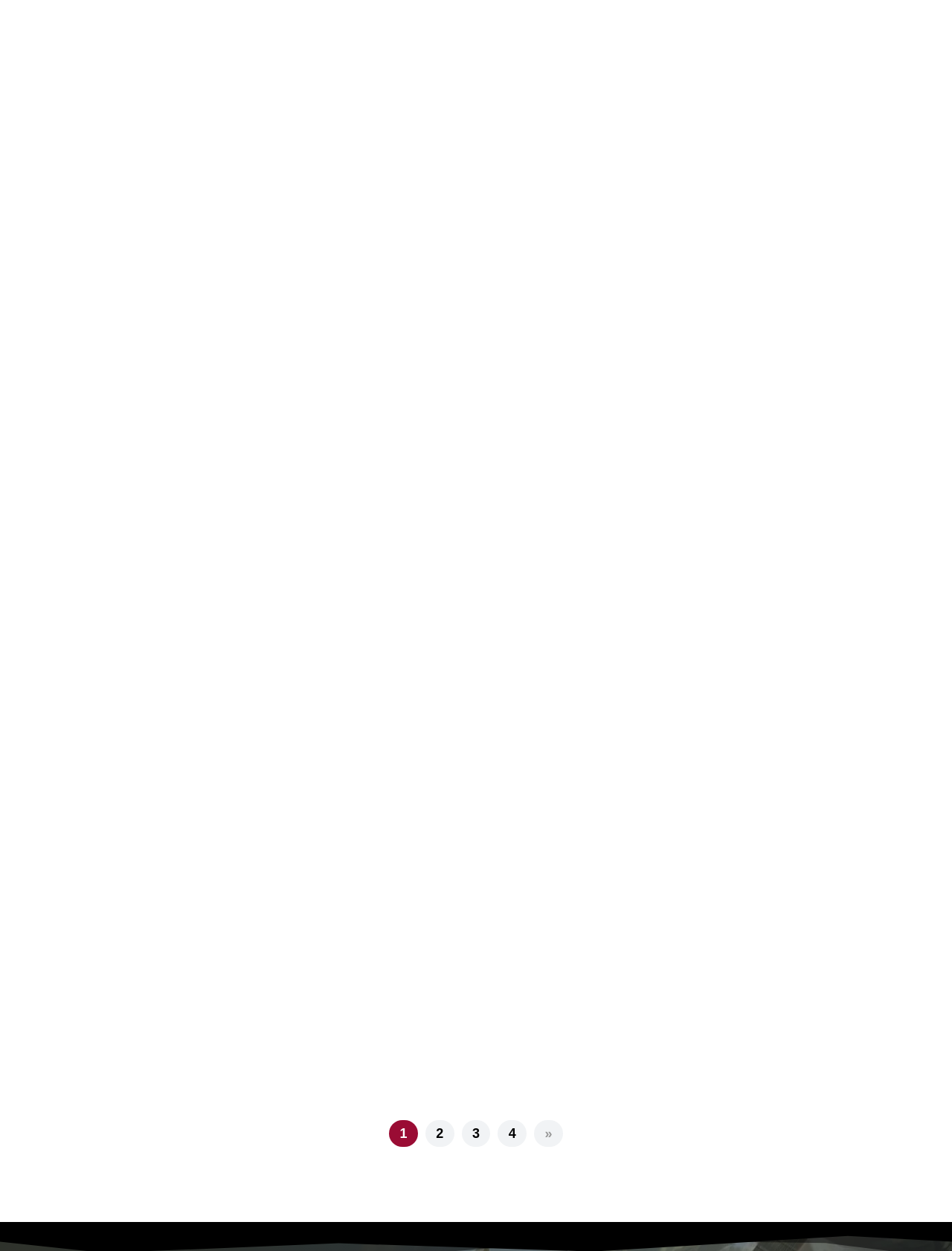Please provide a short answer using a single word or phrase for the question:
What is the author of the article?

Skout Media